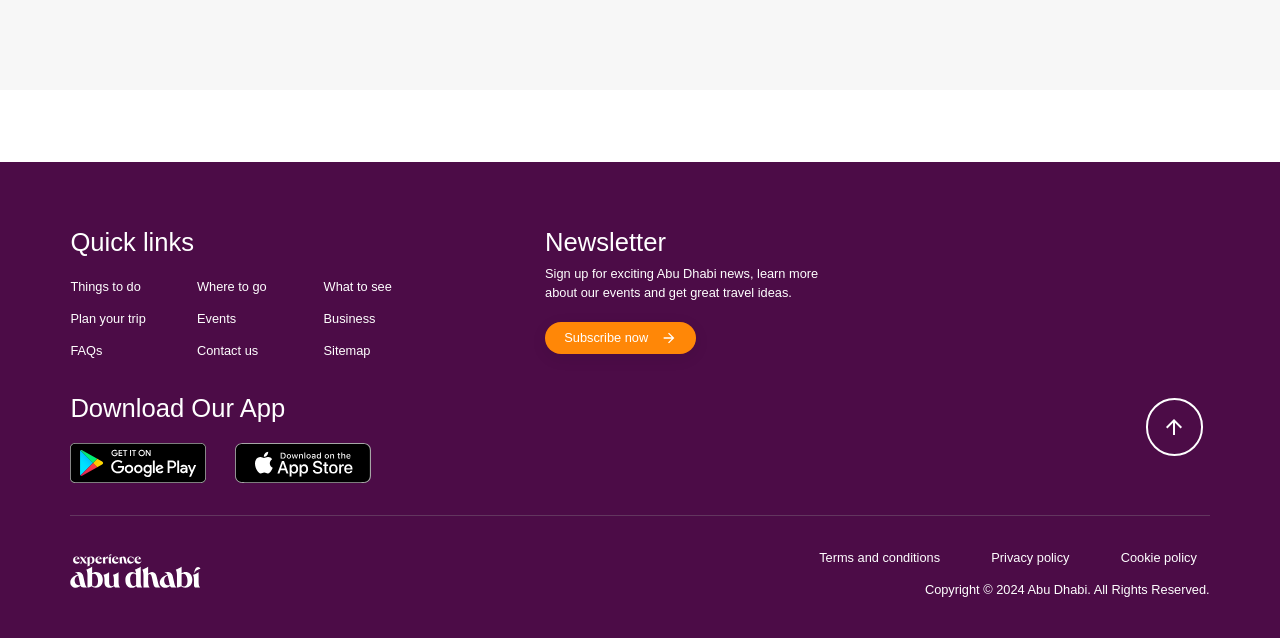Determine the bounding box coordinates of the clickable element to achieve the following action: 'Go to 'Where to go''. Provide the coordinates as four float values between 0 and 1, formatted as [left, top, right, bottom].

[0.154, 0.434, 0.208, 0.464]